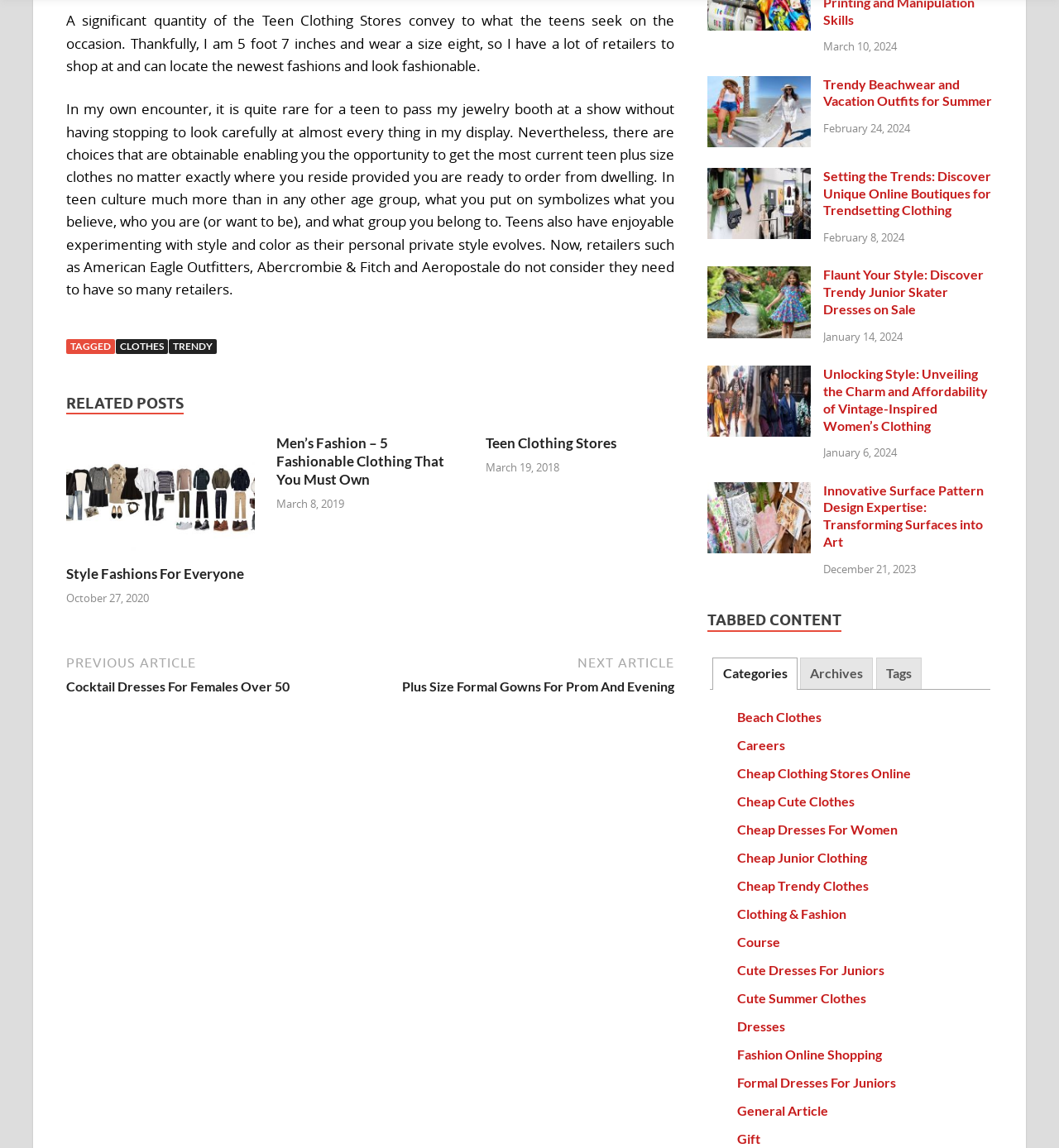Locate the bounding box coordinates of the element you need to click to accomplish the task described by this instruction: "view the 'RELATED POSTS' section".

[0.062, 0.343, 0.173, 0.361]